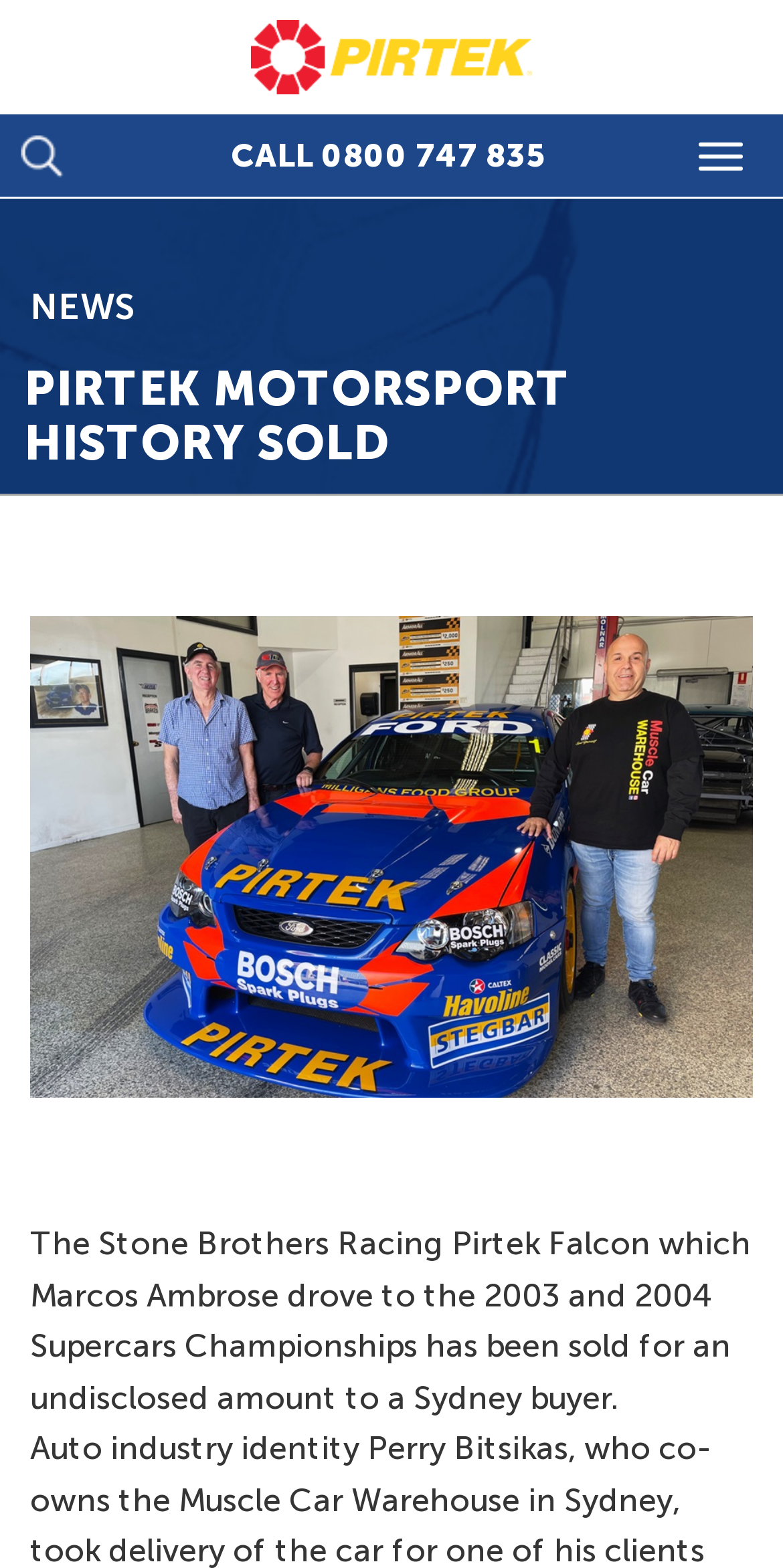Given the element description, predict the bounding box coordinates in the format (top-left x, top-left y, bottom-right x, bottom-right y), using floating point numbers between 0 and 1: parent_node: CALL 0800 747 835

[0.0, 0.073, 0.103, 0.124]